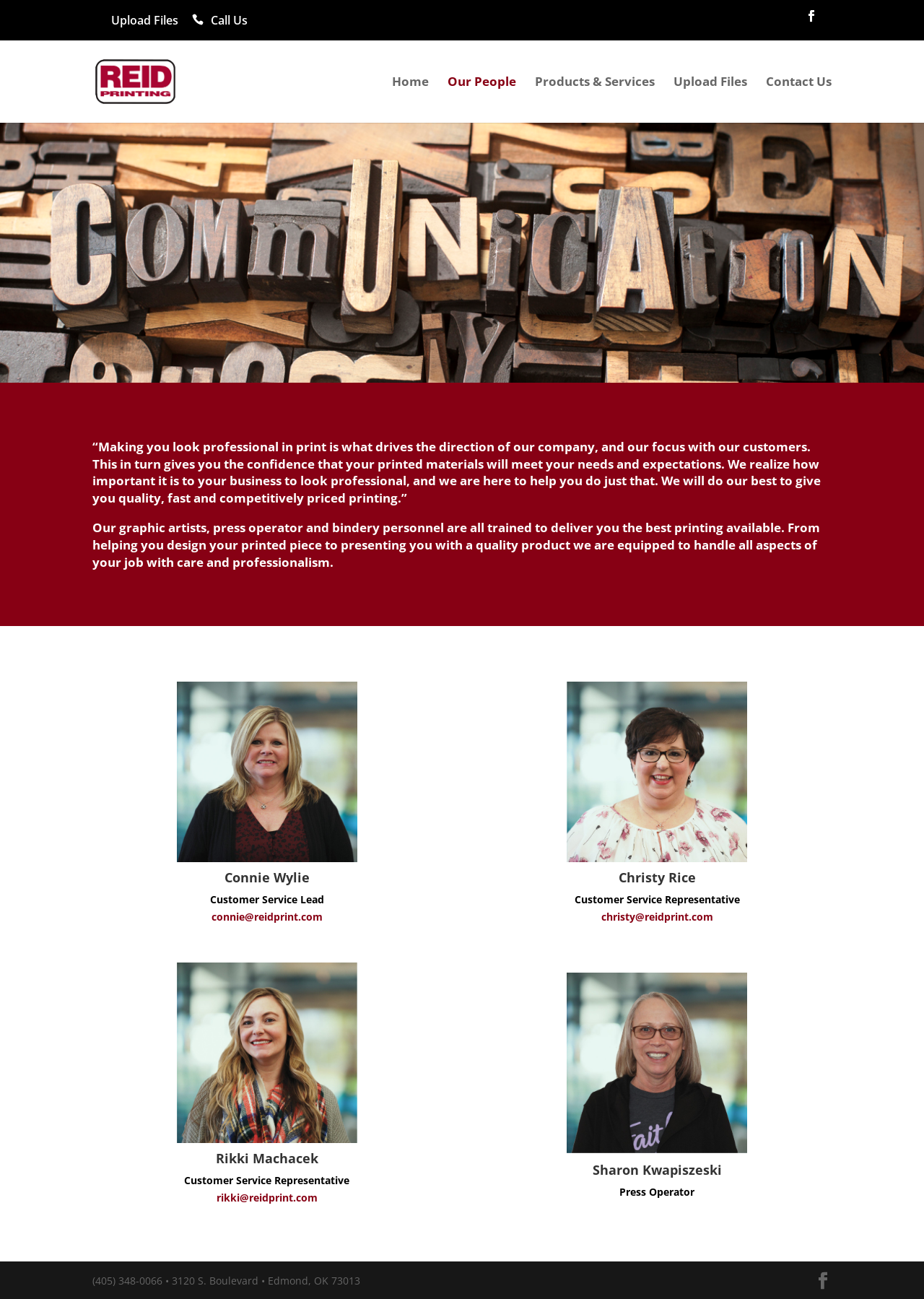Kindly determine the bounding box coordinates of the area that needs to be clicked to fulfill this instruction: "Upload files".

[0.1, 0.007, 0.193, 0.031]